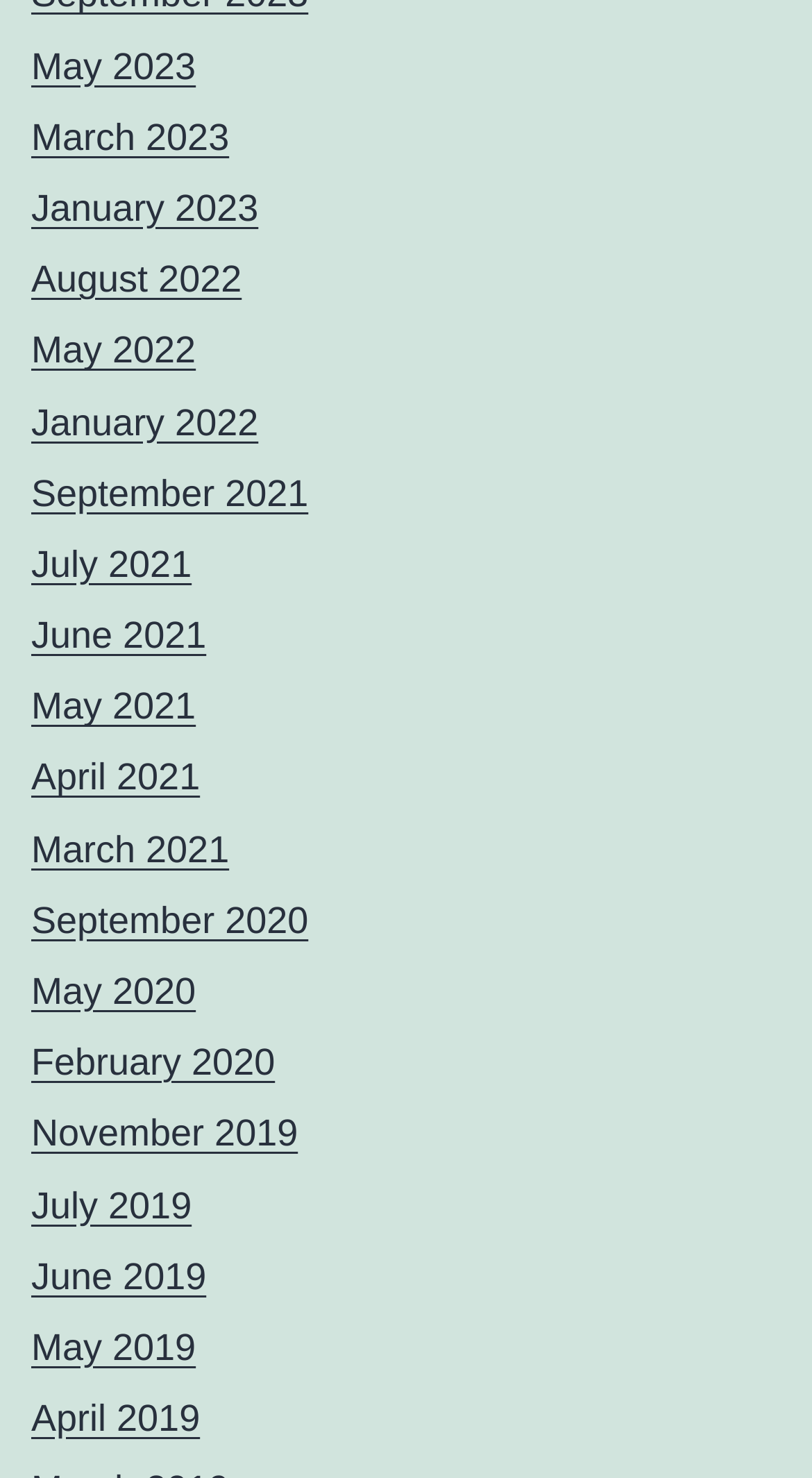Please indicate the bounding box coordinates of the element's region to be clicked to achieve the instruction: "check September 2021". Provide the coordinates as four float numbers between 0 and 1, i.e., [left, top, right, bottom].

[0.038, 0.319, 0.38, 0.348]